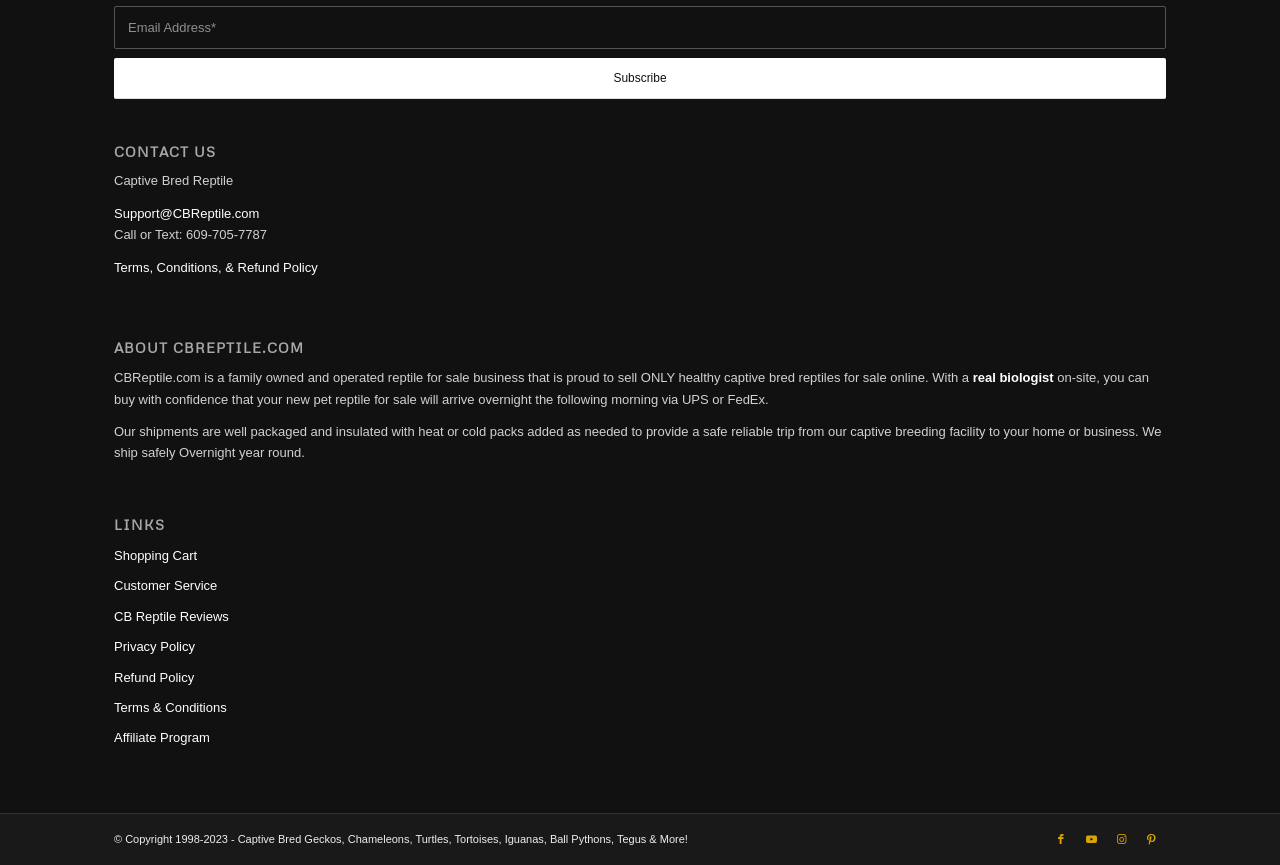Please provide the bounding box coordinate of the region that matches the element description: Terms, Conditions, & Refund Policy. Coordinates should be in the format (top-left x, top-left y, bottom-right x, bottom-right y) and all values should be between 0 and 1.

[0.089, 0.3, 0.248, 0.318]